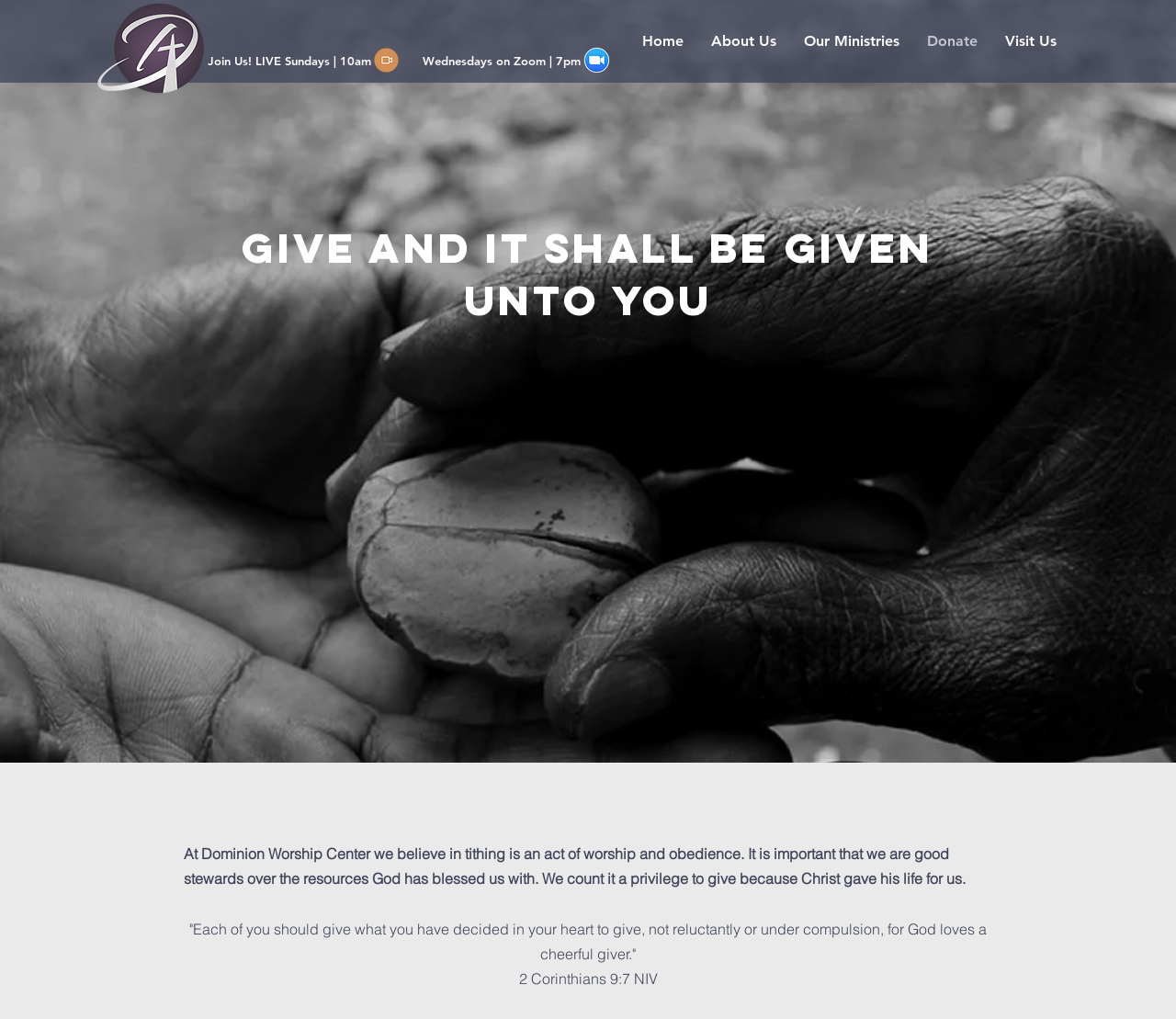What time do they have live services on Sundays?
Please describe in detail the information shown in the image to answer the question.

I found this answer by examining the heading element 'Join Us! LIVE Sundays | 10am ...' which indicates that the live services on Sundays are at 10am.